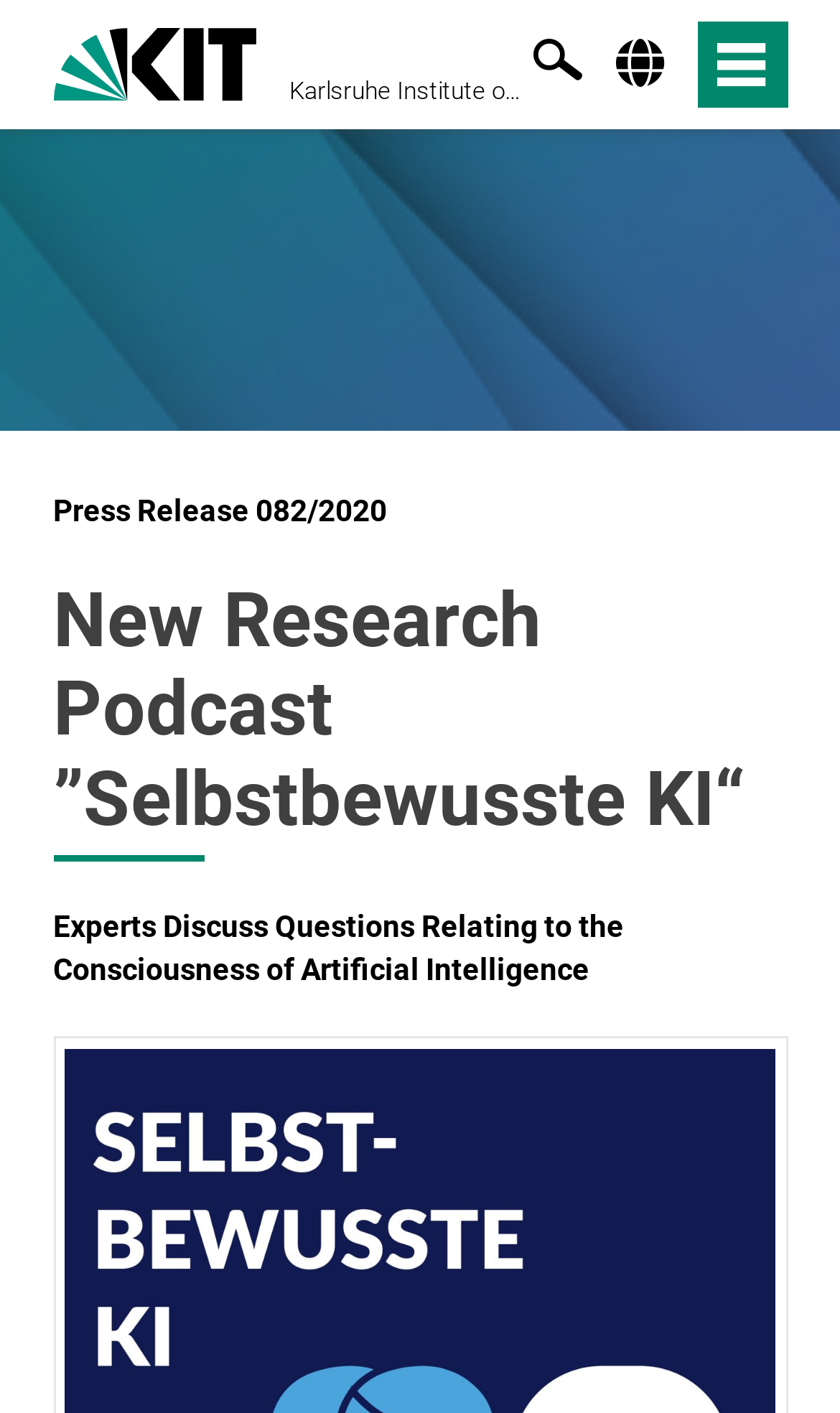Provide a one-word or short-phrase response to the question:
What is the language of the webpage?

German